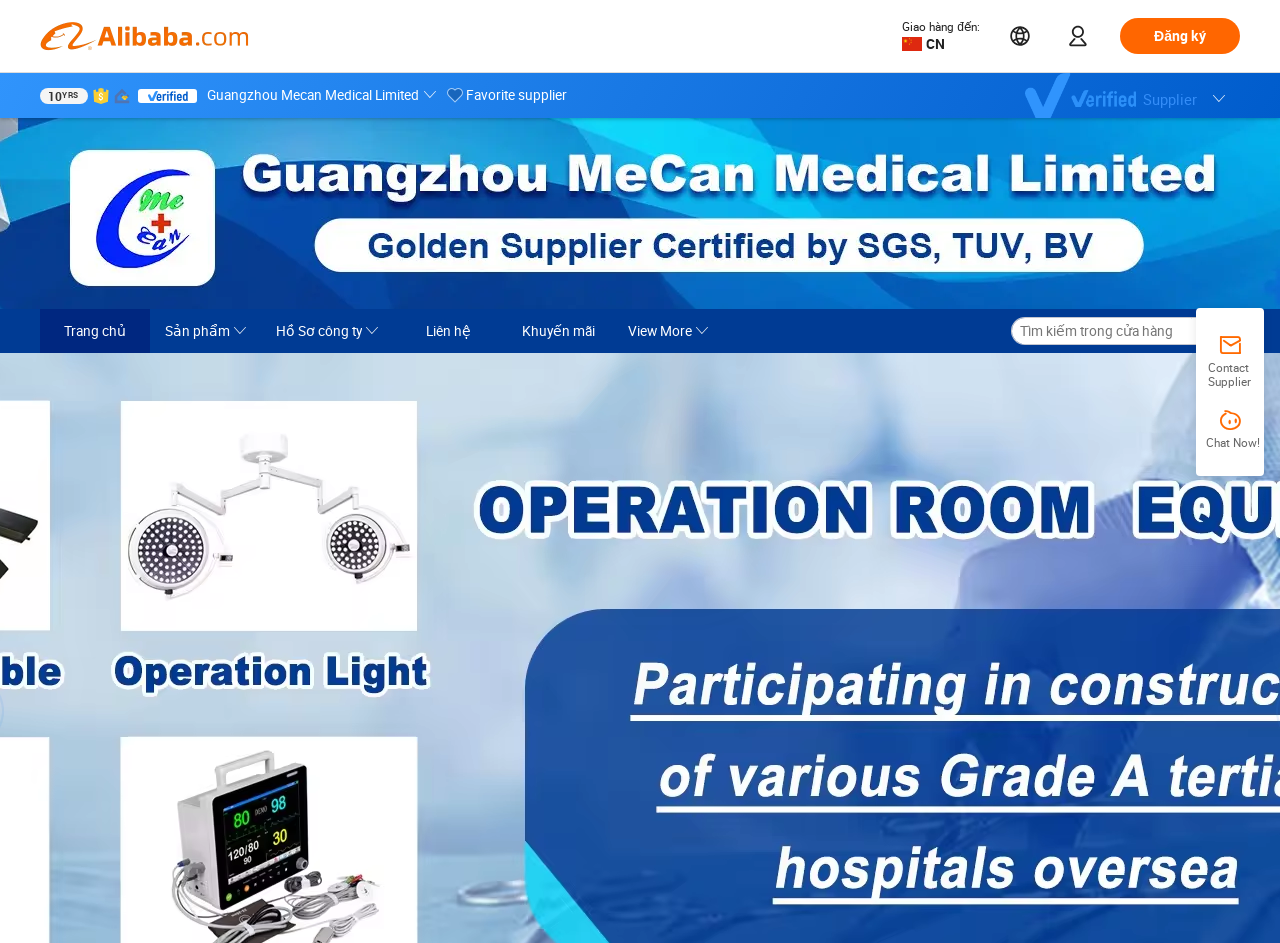What can you do with the supplier?
Please provide a single word or phrase as your answer based on the image.

Contact or Chat